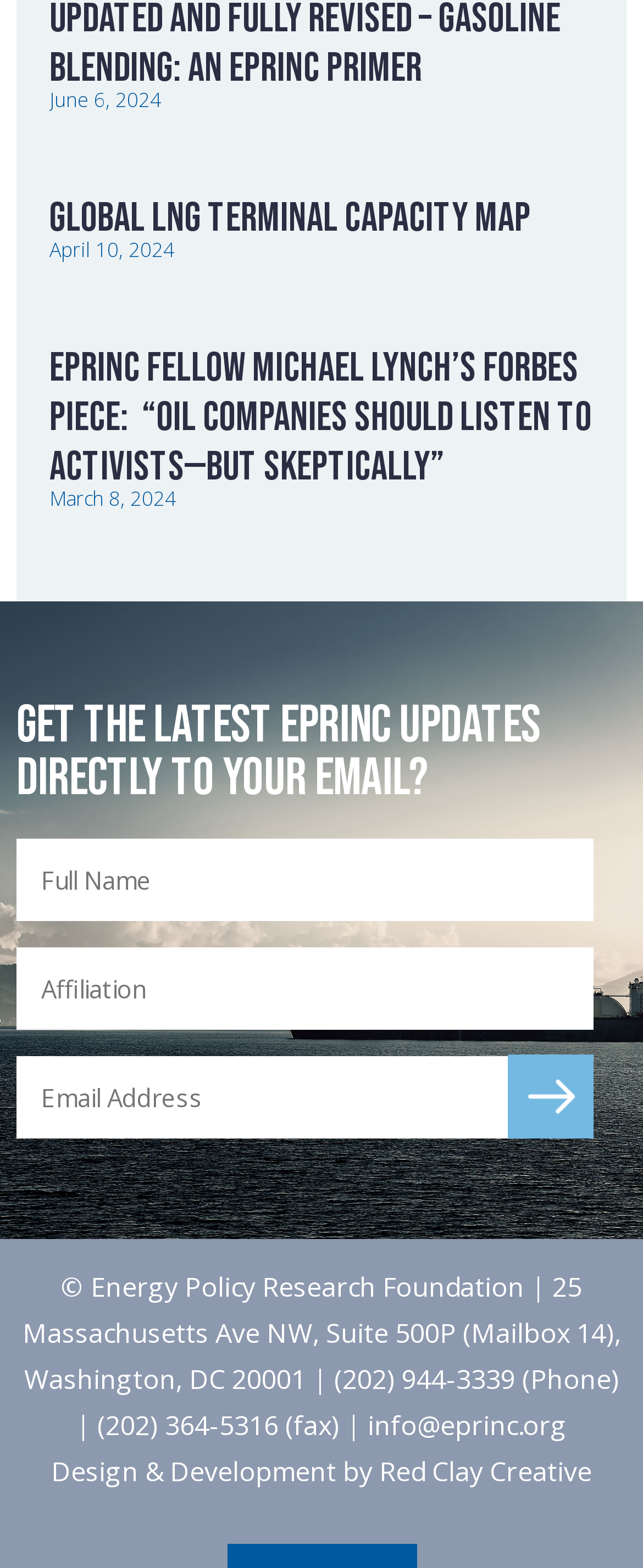Find the bounding box coordinates for the area that should be clicked to accomplish the instruction: "Click the 'davi.dragon' link".

None